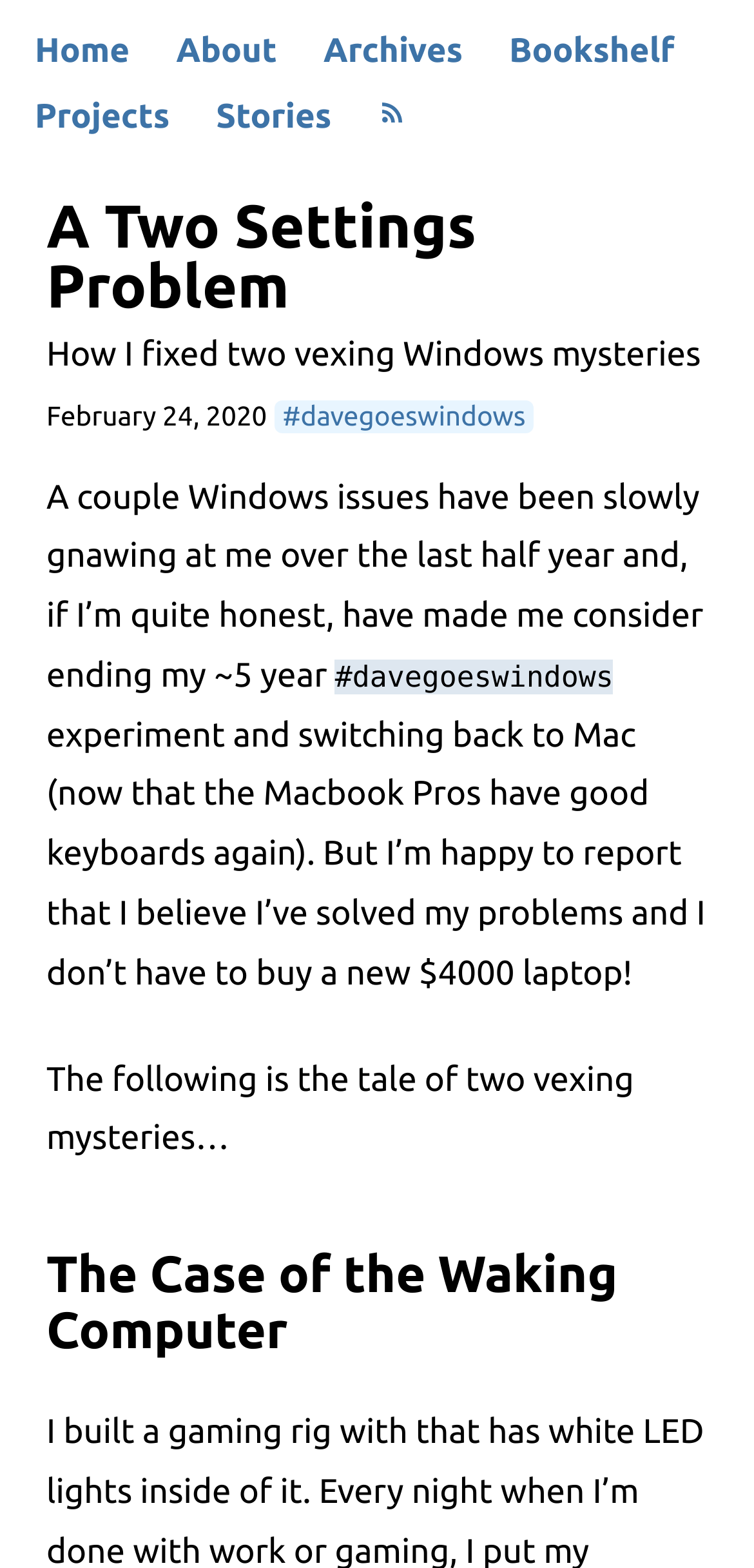Determine the bounding box coordinates of the region that needs to be clicked to achieve the task: "view archives".

[0.429, 0.021, 0.614, 0.044]